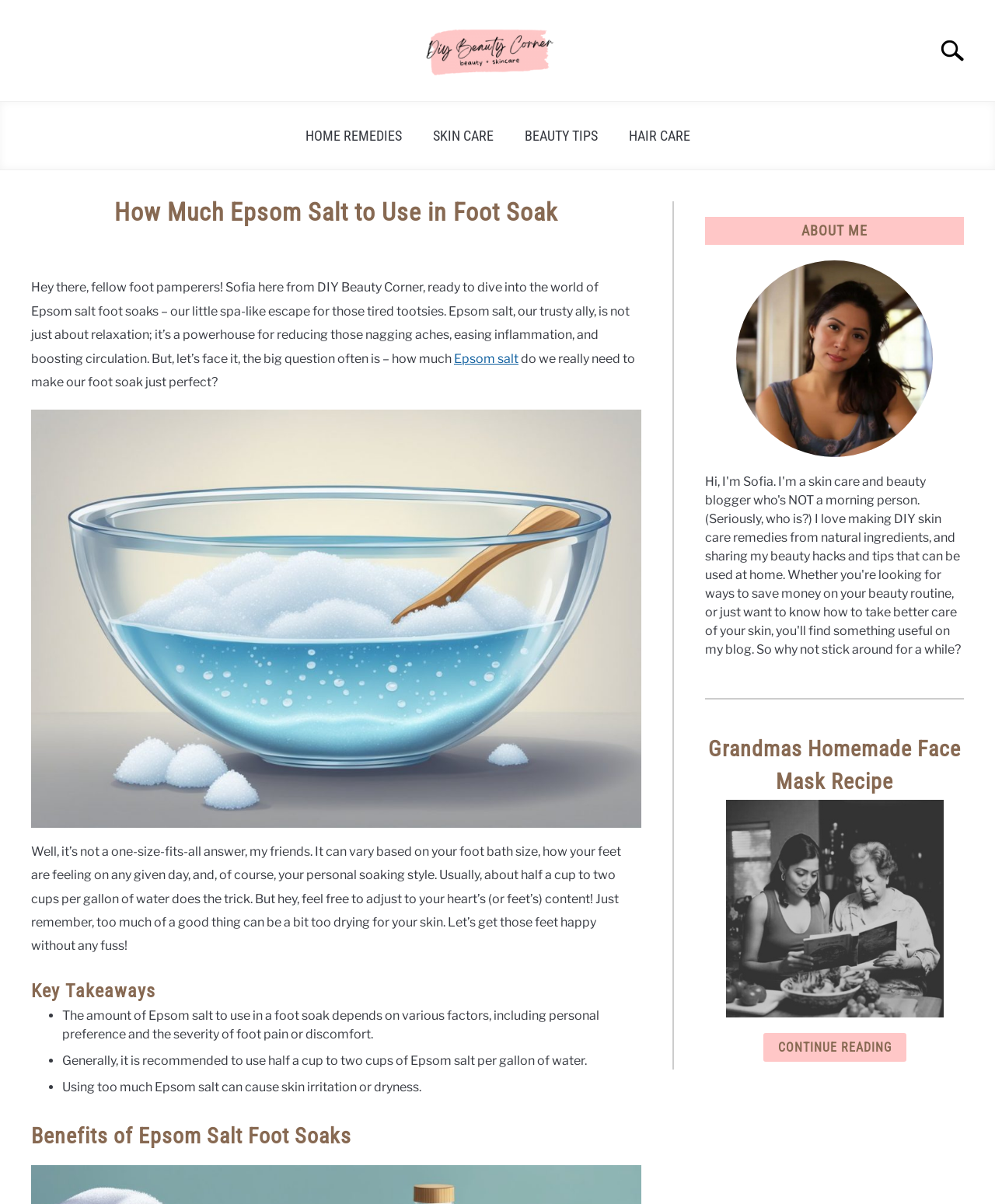Respond to the question with just a single word or phrase: 
How many links are in the top navigation bar?

4